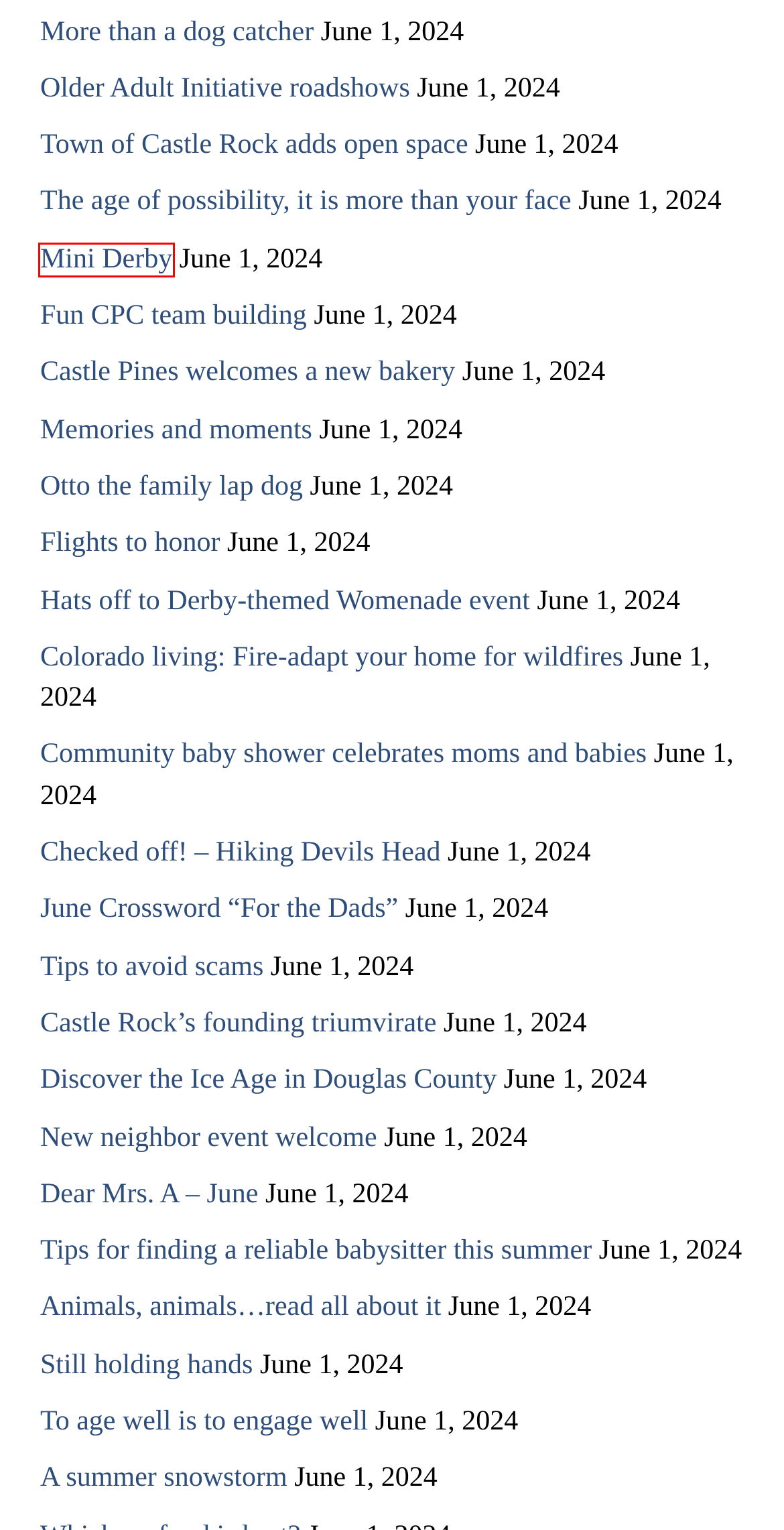Look at the screenshot of a webpage, where a red bounding box highlights an element. Select the best description that matches the new webpage after clicking the highlighted element. Here are the candidates:
A. Castle Pines welcomes a new bakery
B. Checked off! – Hiking Devils Head | The Castle Pines Connection
C. Animals, animals…read all about it | The Castle Pines Connection
D. A summer snowstorm | The Castle Pines Connection
E. Older Adult Initiative roadshows | The Castle Pines Connection
F. Mini Derby | The Castle Pines Connection
G. June Crossword “For the Dads” | The Castle Pines Connection
H. More than a dog catcher | The Castle Pines Connection

F